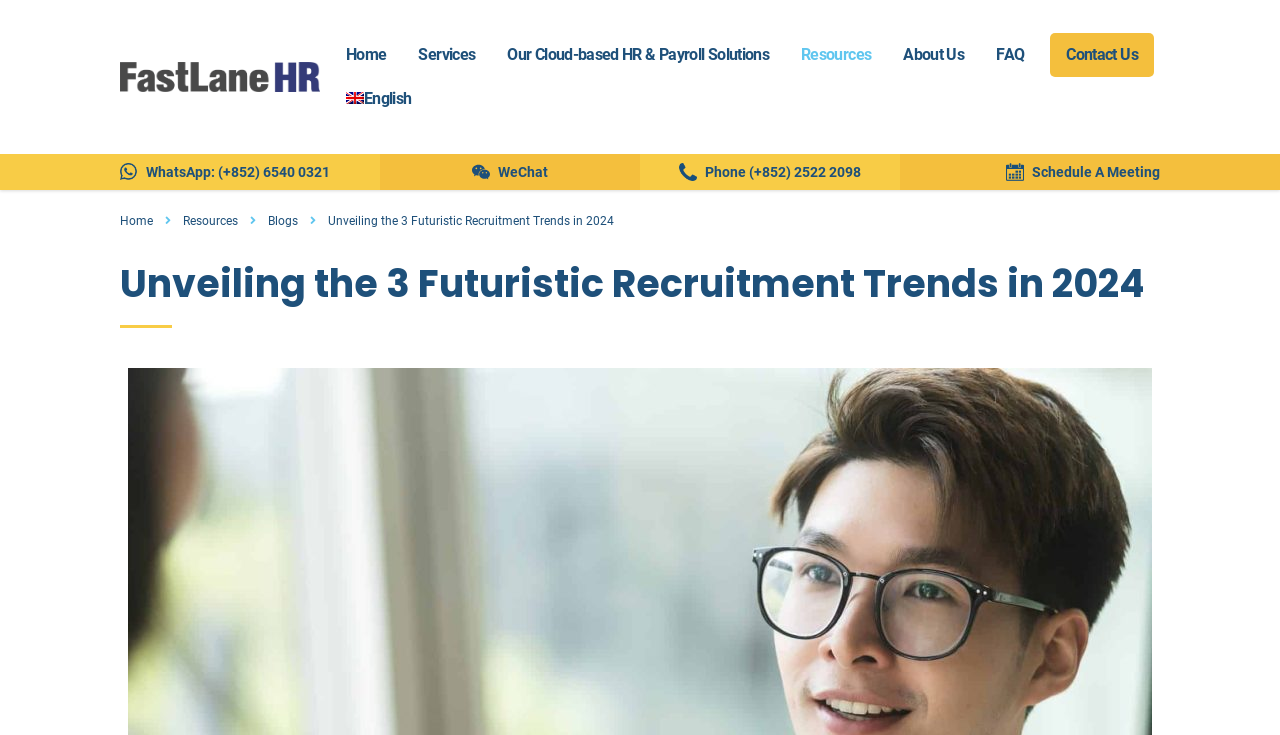Please indicate the bounding box coordinates of the element's region to be clicked to achieve the instruction: "View the Our Cloud-based HR & Payroll Solutions page". Provide the coordinates as four float numbers between 0 and 1, i.e., [left, top, right, bottom].

[0.384, 0.045, 0.613, 0.105]